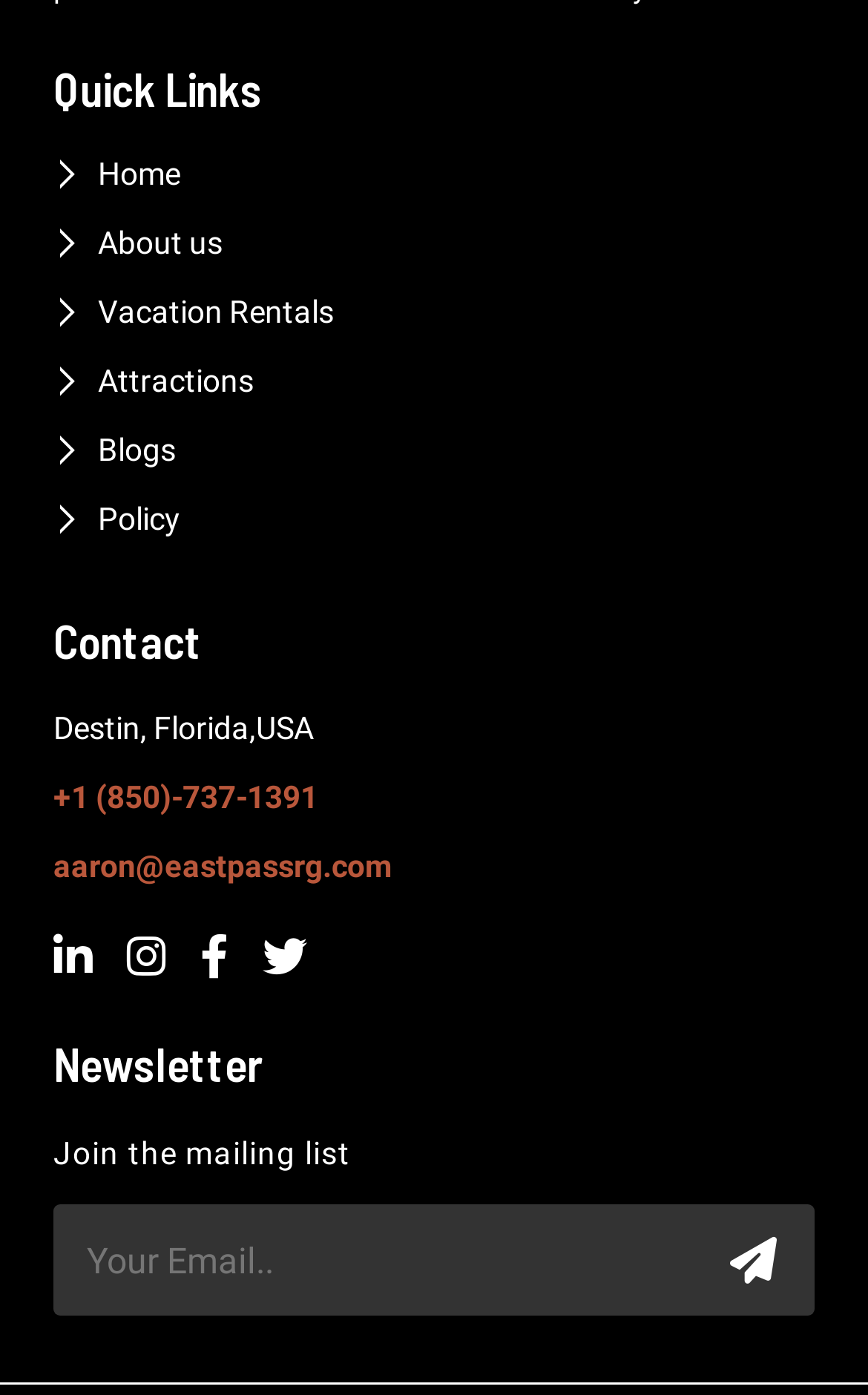Provide a brief response to the question below using a single word or phrase: 
How many social media links are there?

4